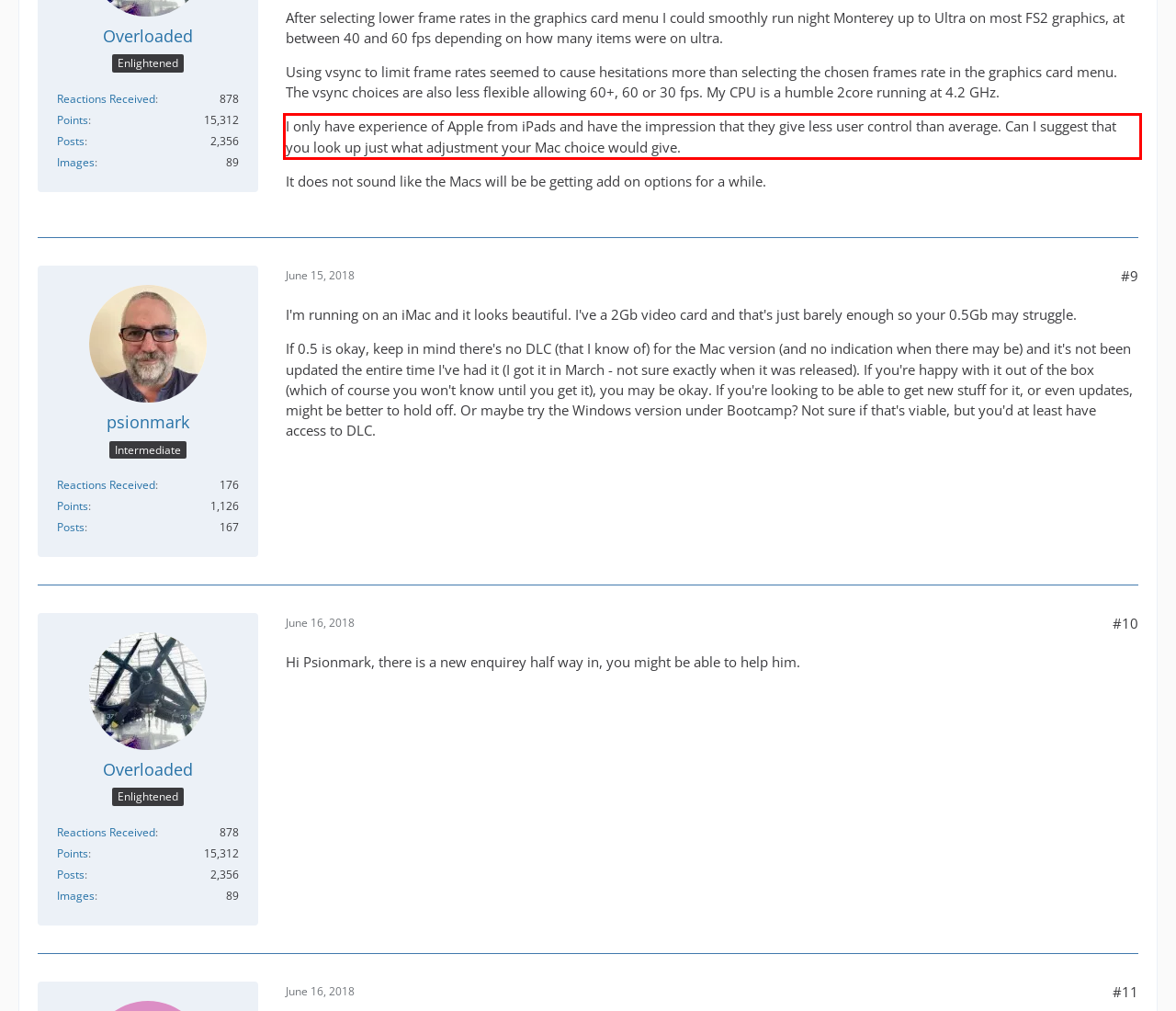You have a webpage screenshot with a red rectangle surrounding a UI element. Extract the text content from within this red bounding box.

I only have experience of Apple from iPads and have the impression that they give less user control than average. Can I suggest that you look up just what adjustment your Mac choice would give.